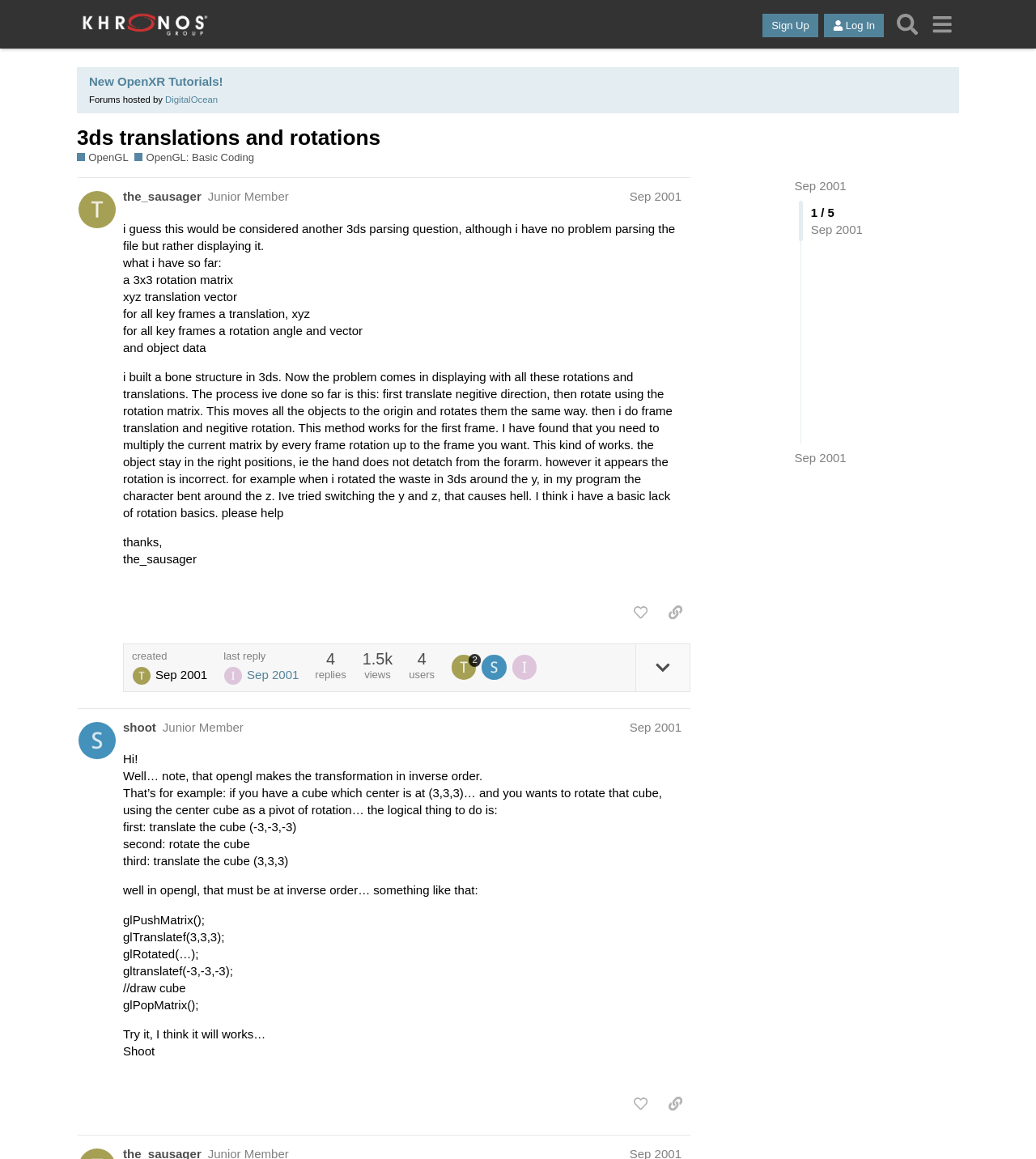Determine the bounding box coordinates of the clickable region to execute the instruction: "Sign Up". The coordinates should be four float numbers between 0 and 1, denoted as [left, top, right, bottom].

[0.736, 0.012, 0.79, 0.032]